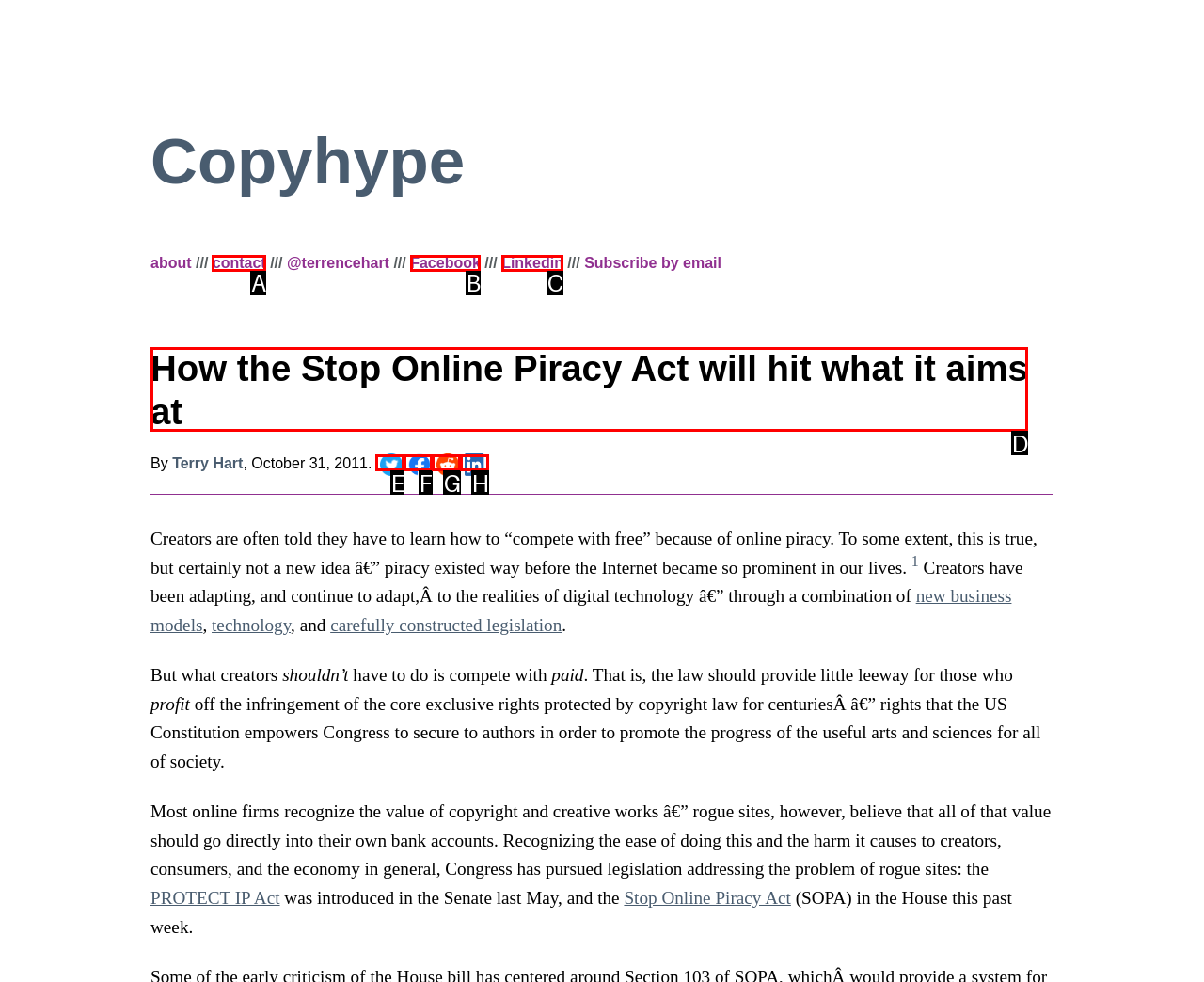Tell me which one HTML element best matches the description: Facebook
Answer with the option's letter from the given choices directly.

B